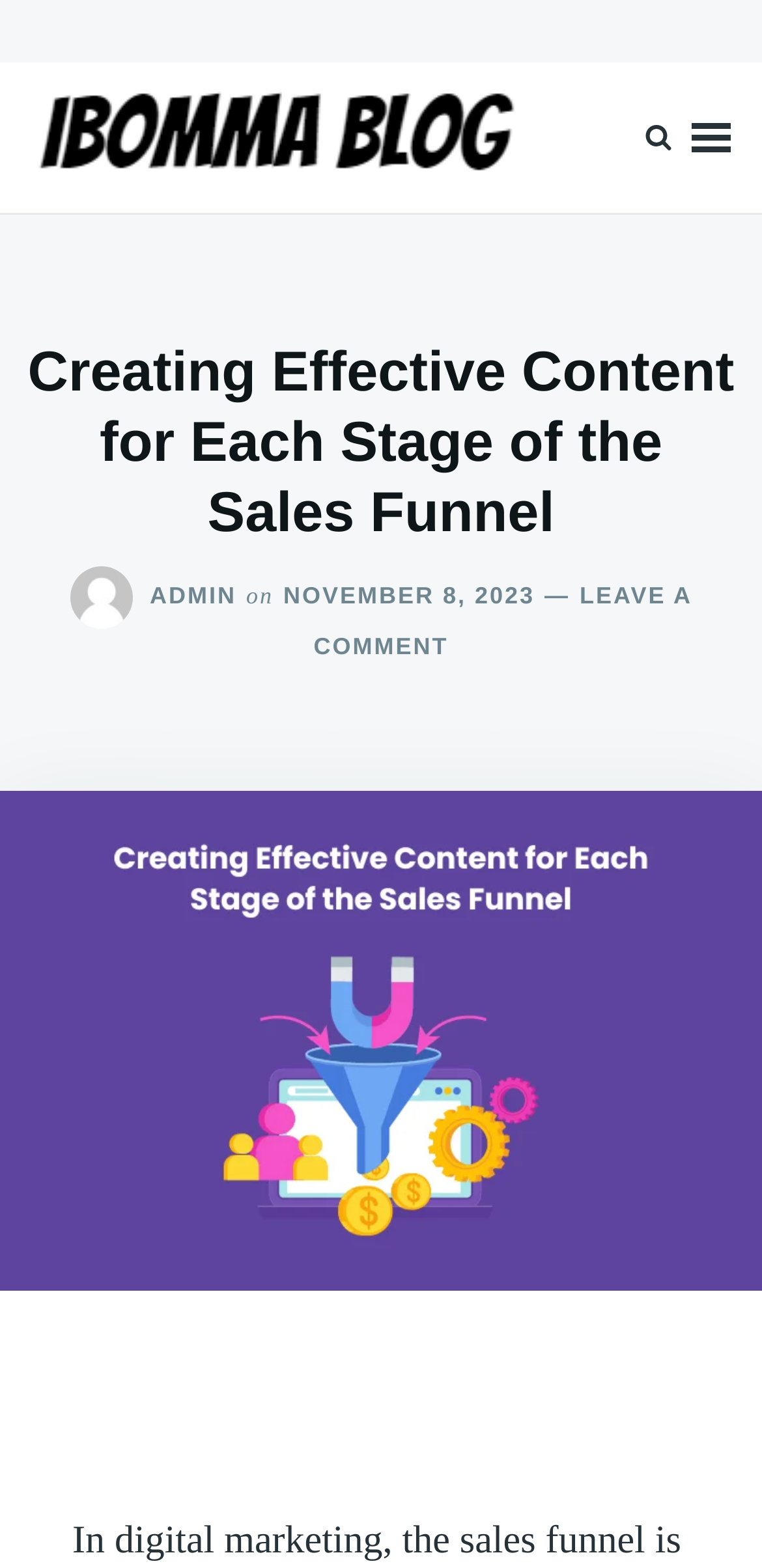Answer the question using only one word or a concise phrase: What is the image below the header?

Funnel